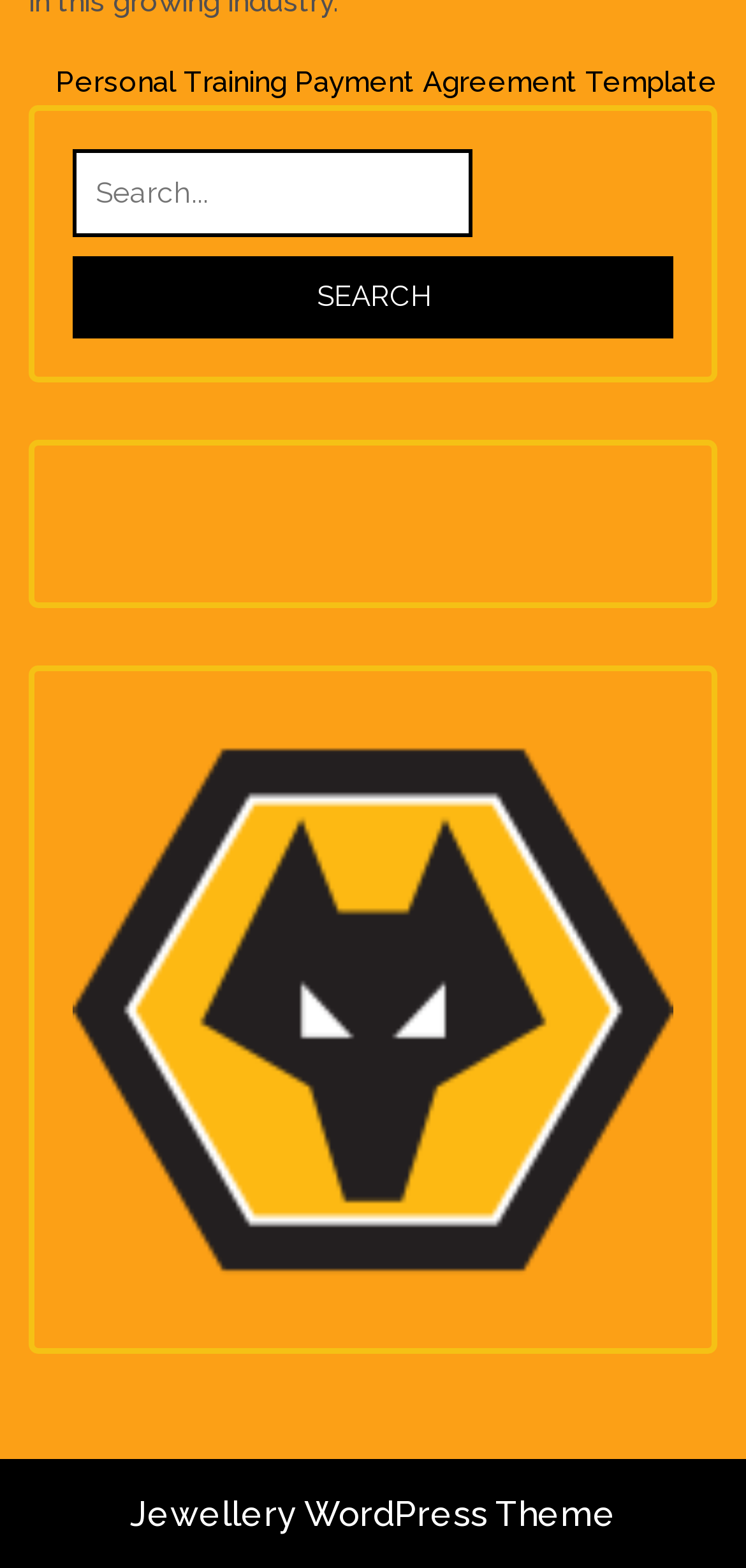How many complementary elements are on the page?
Refer to the image and provide a concise answer in one word or phrase.

3